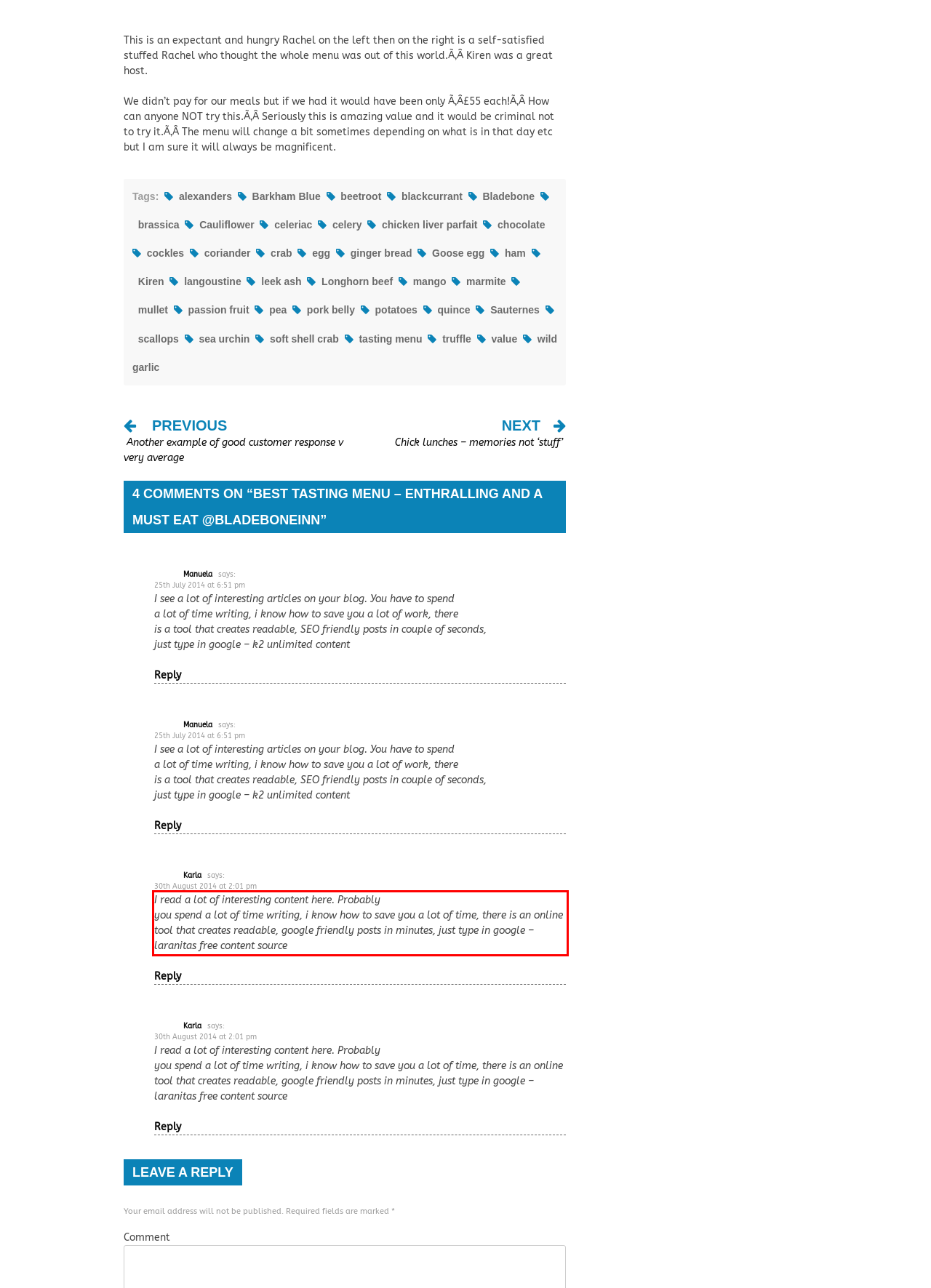Please identify and extract the text from the UI element that is surrounded by a red bounding box in the provided webpage screenshot.

I read a lot of interesting content here. Probably you spend a lot of time writing, i know how to save you a lot of time, there is an online tool that creates readable, google friendly posts in minutes, just type in google – laranitas free content source